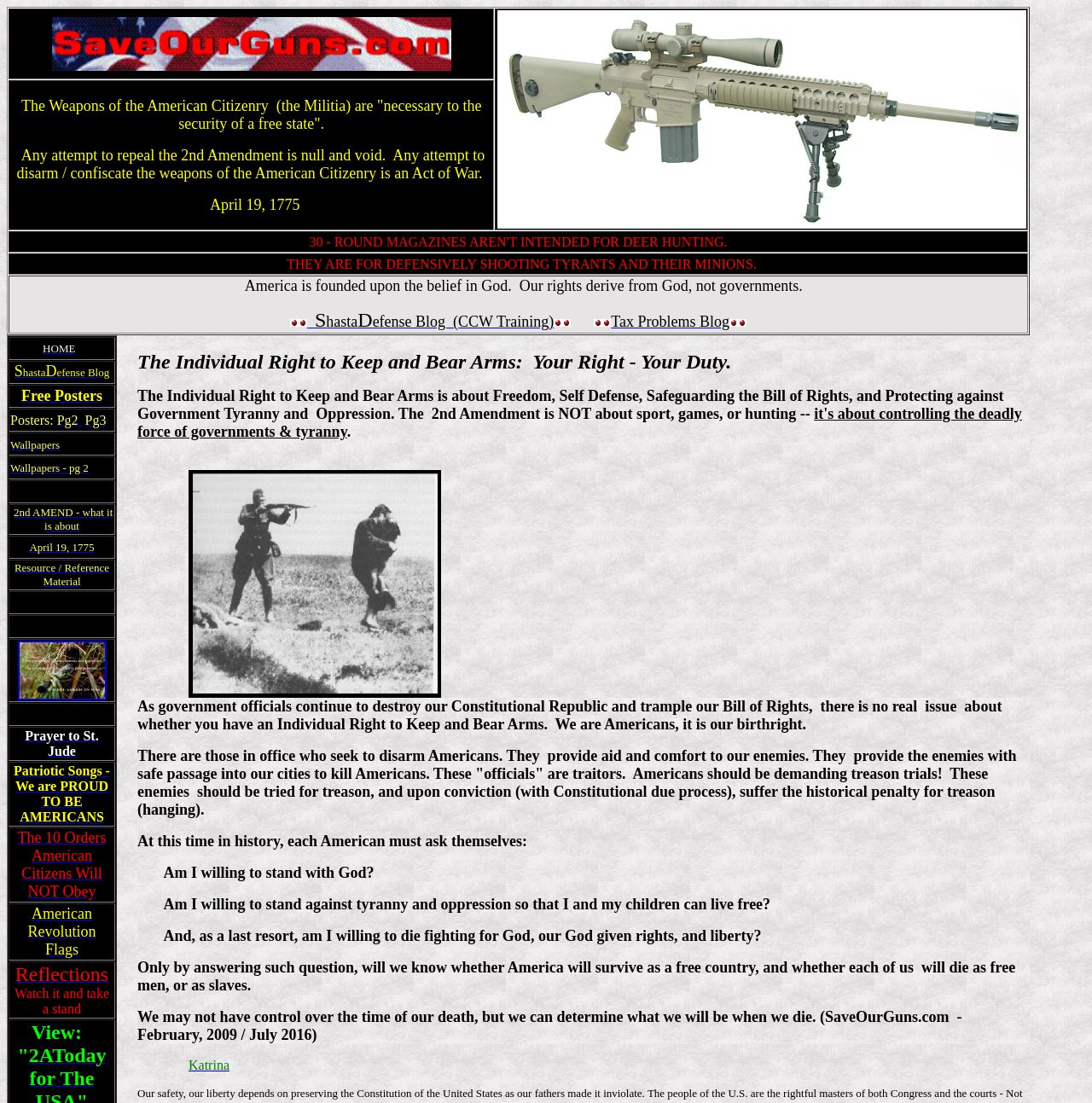Please determine the bounding box of the UI element that matches this description: Pg3. The coordinates should be given as (top-left x, top-left y, bottom-right x, bottom-right y), with all values between 0 and 1.

[0.078, 0.374, 0.097, 0.387]